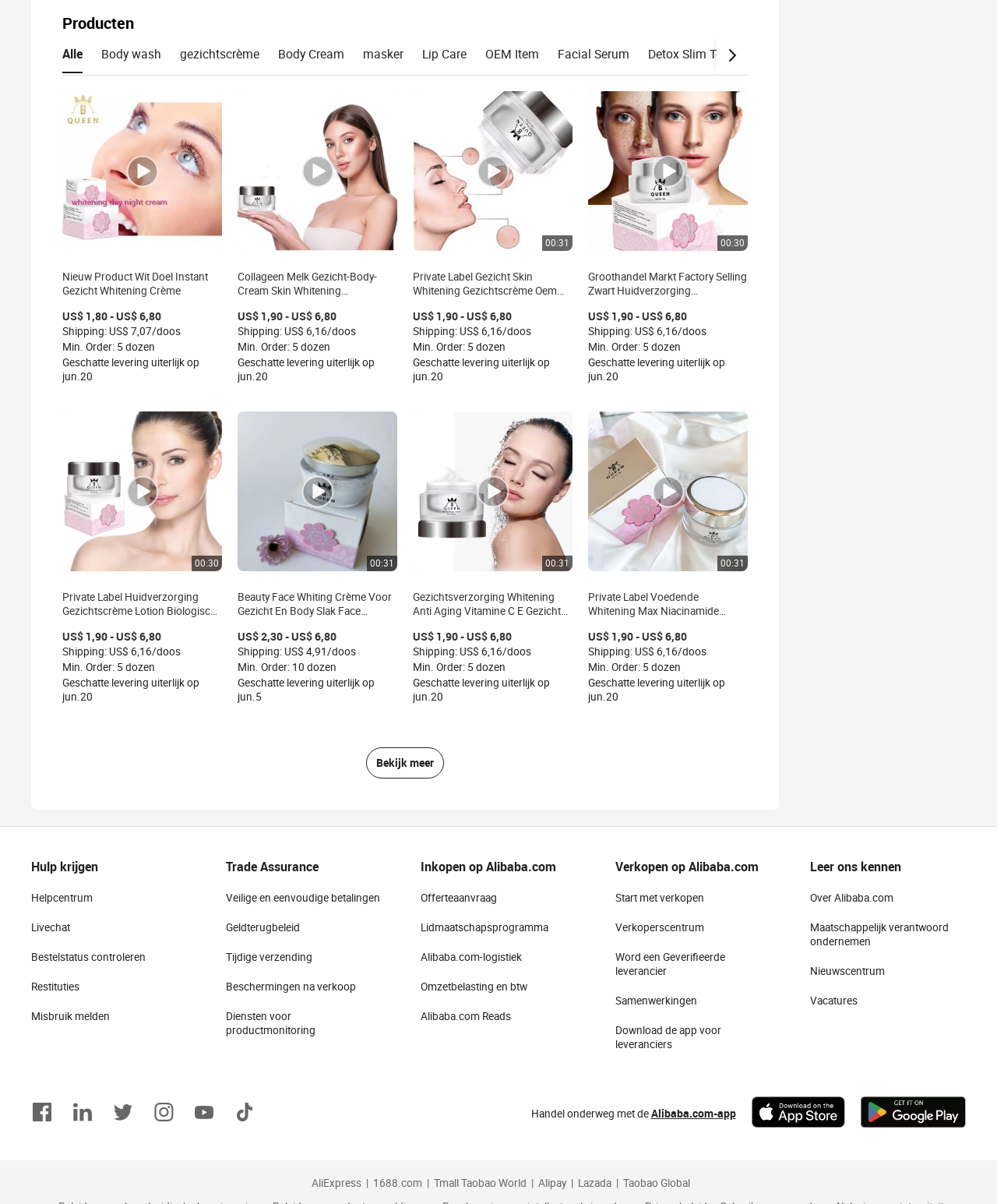From the screenshot, find the bounding box of the UI element matching this description: "Diensten voor productmonitoring". Supply the bounding box coordinates in the form [left, top, right, bottom], each a float between 0 and 1.

[0.227, 0.839, 0.316, 0.861]